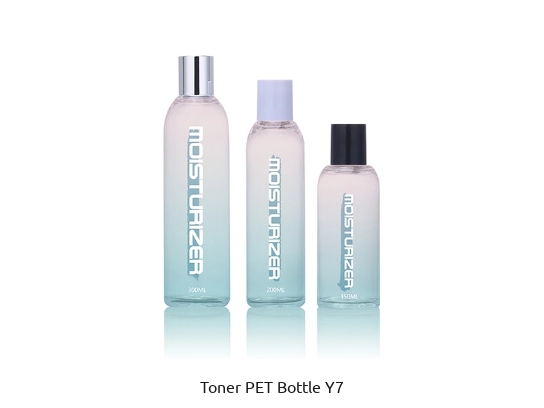Give a one-word or phrase response to the following question: What is the intended use of the bottles?

Cosmetic applications